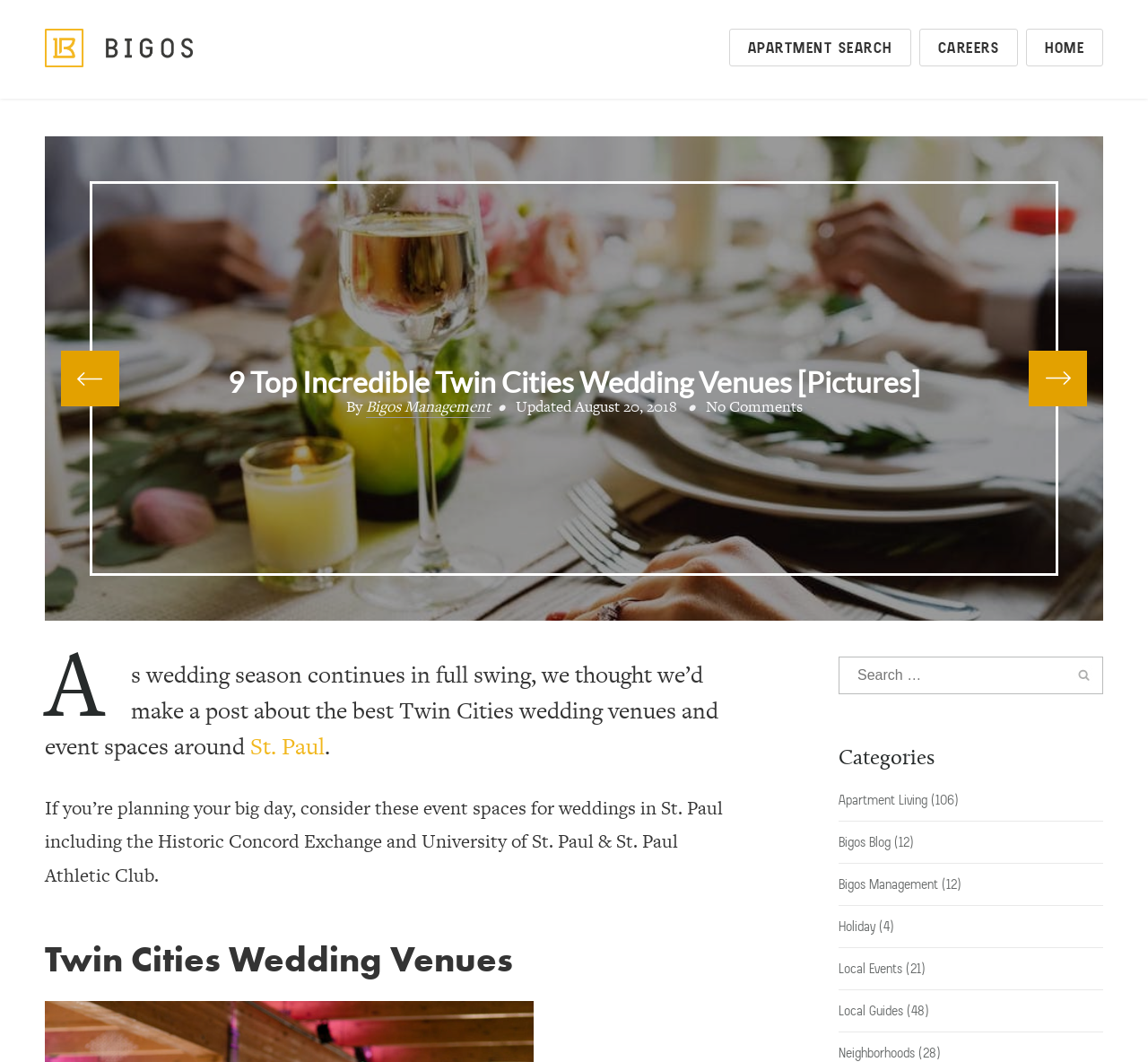What is the topic of the article on this webpage?
Answer the question with a single word or phrase, referring to the image.

Twin Cities wedding venues